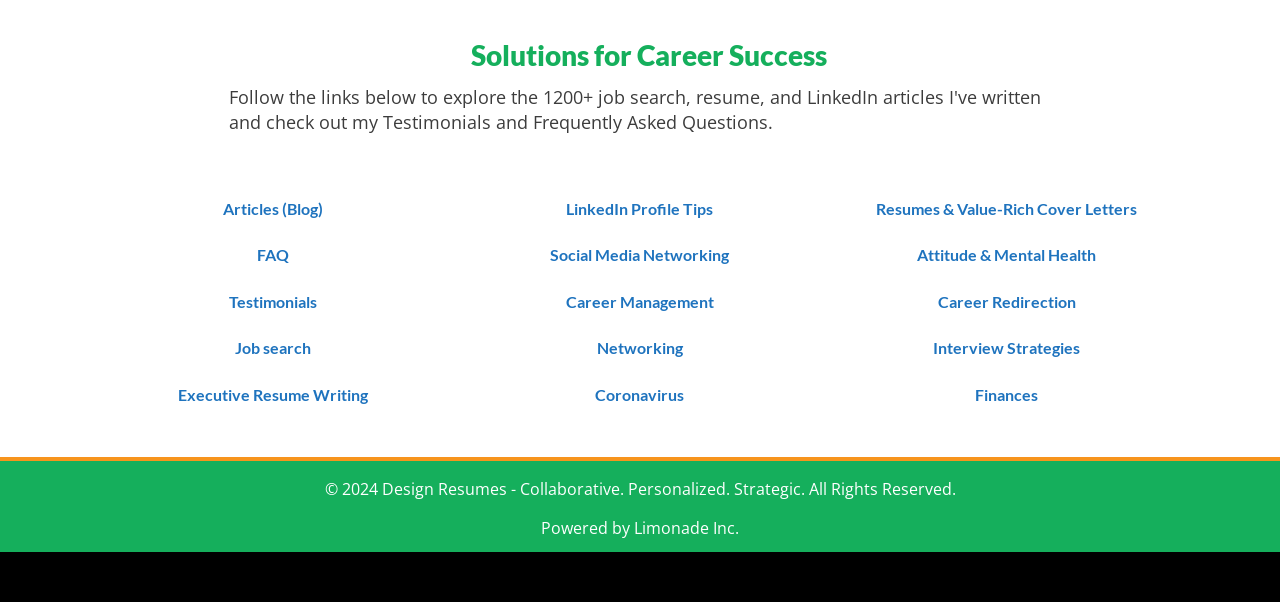Answer the question using only a single word or phrase: 
How many navigation menus are present on this webpage?

3